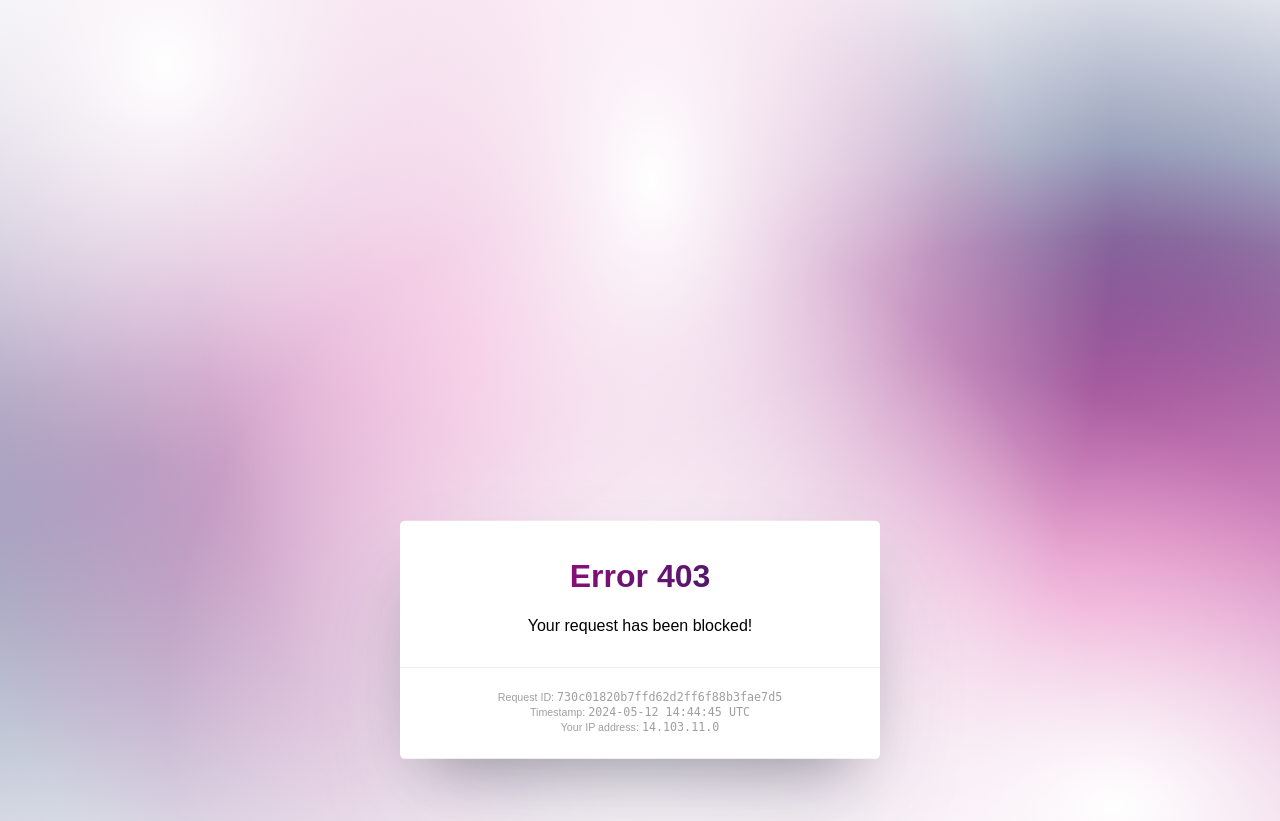Provide your answer to the question using just one word or phrase: What is the timestamp of the request?

2024-05-12 14:44:45 UTC